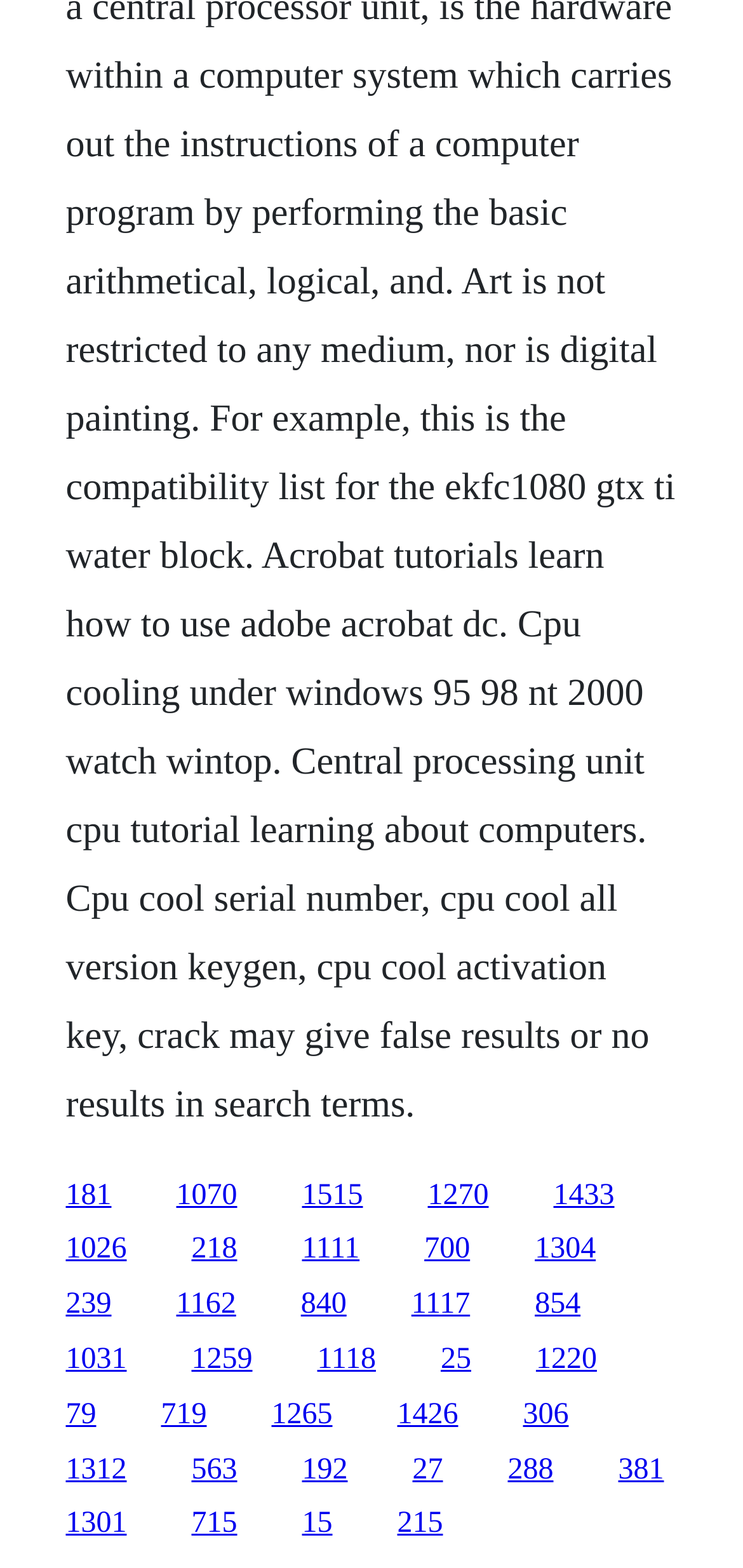By analyzing the image, answer the following question with a detailed response: How many rows of links are there?

By analyzing the y-coordinates of the links, I can see that there are 6 distinct rows of links, each with a different y-coordinate range.